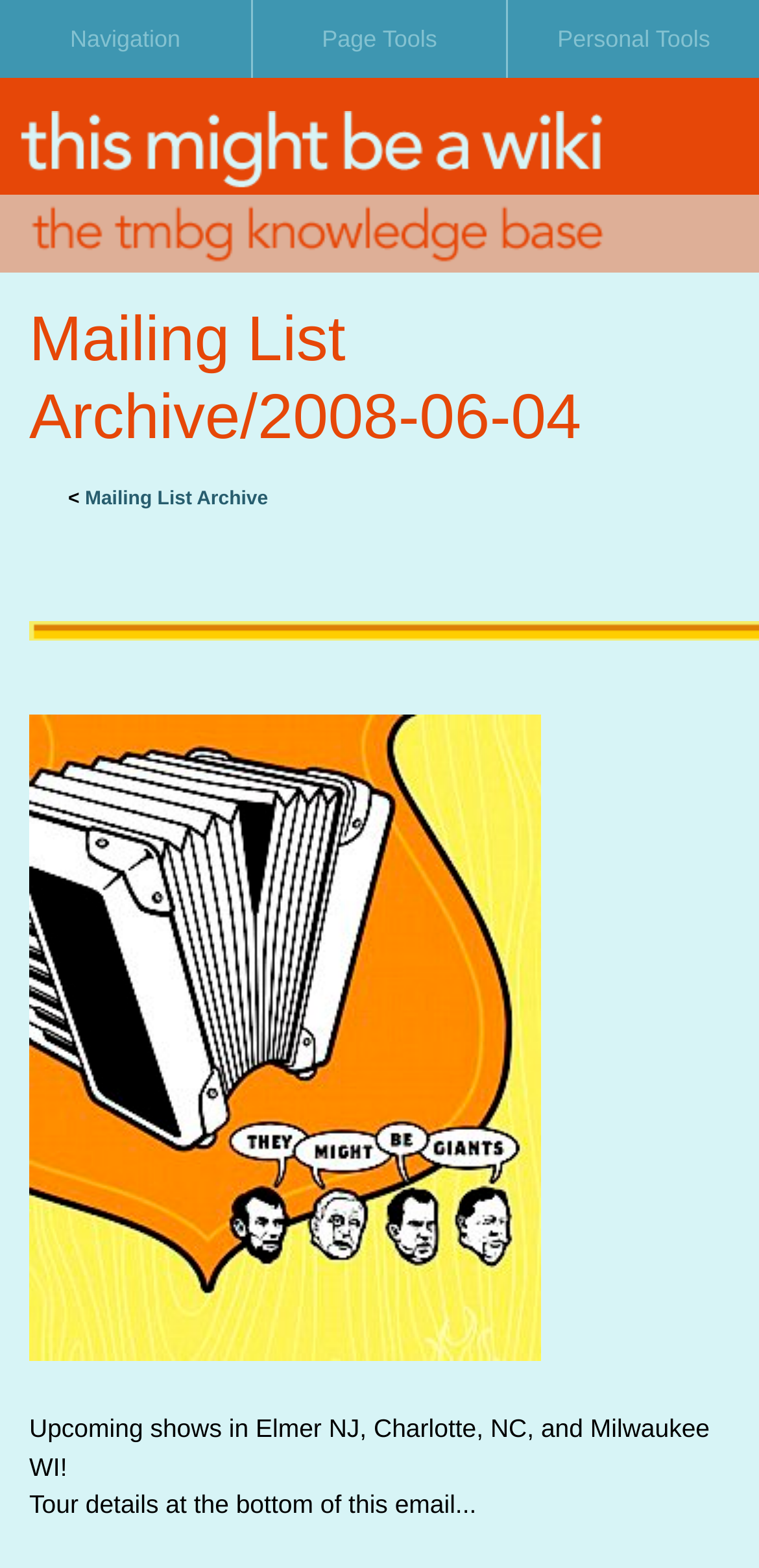Using details from the image, please answer the following question comprehensively:
What is the topic of the mailing list archive?

I inferred this from the meta description 'Mailing List Archive/2008-06-04 - TMBW: The They Might Be Giants Knowledge Base' which suggests that the mailing list archive is related to They Might Be Giants, and the presence of links to topics like 'albums', 'discography', 'shows', and 'songs' which are all relevant to the band.